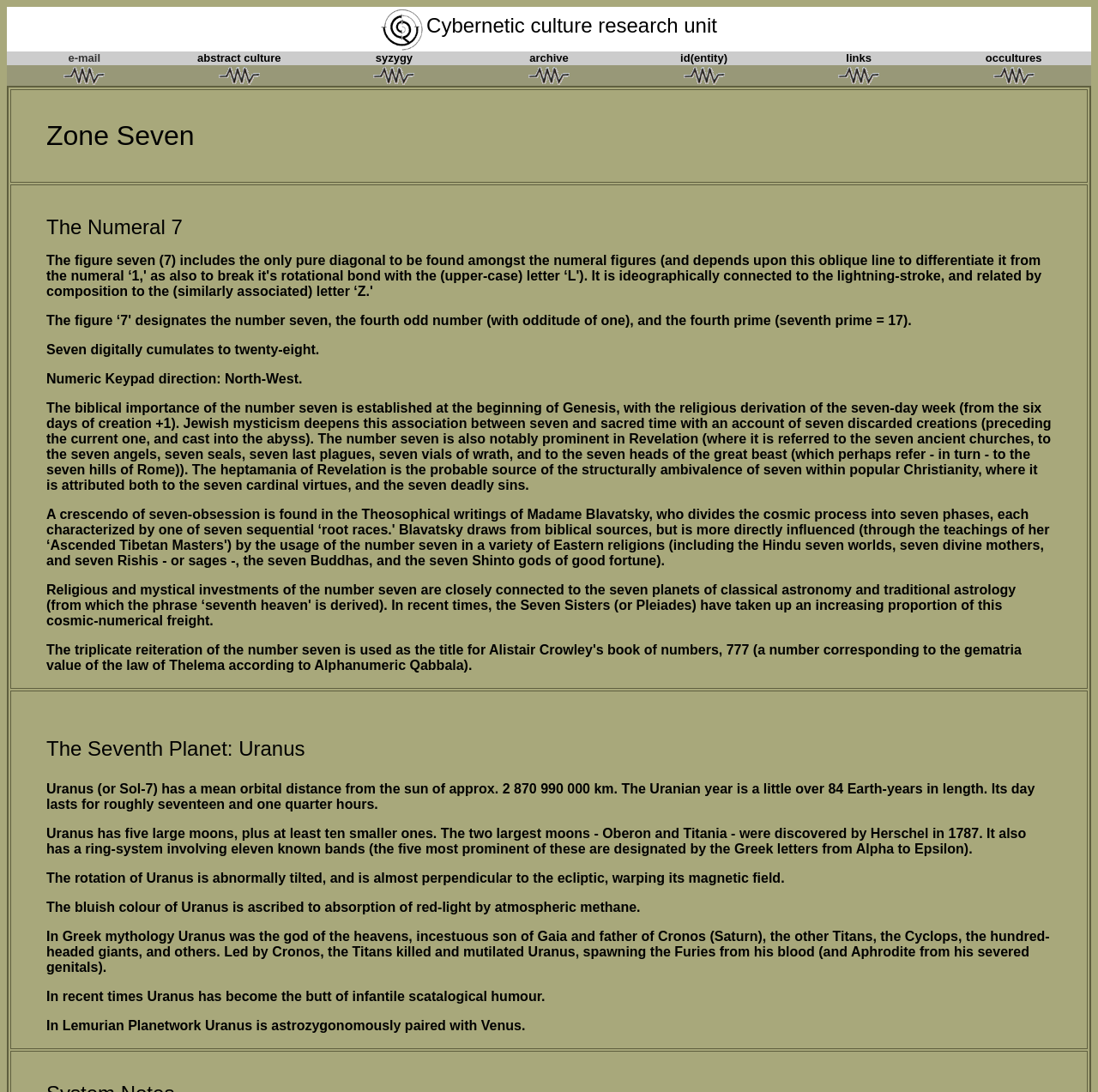Determine the bounding box coordinates of the clickable region to execute the instruction: "Visit the abstract culture page". The coordinates should be four float numbers between 0 and 1, denoted as [left, top, right, bottom].

[0.199, 0.066, 0.237, 0.08]